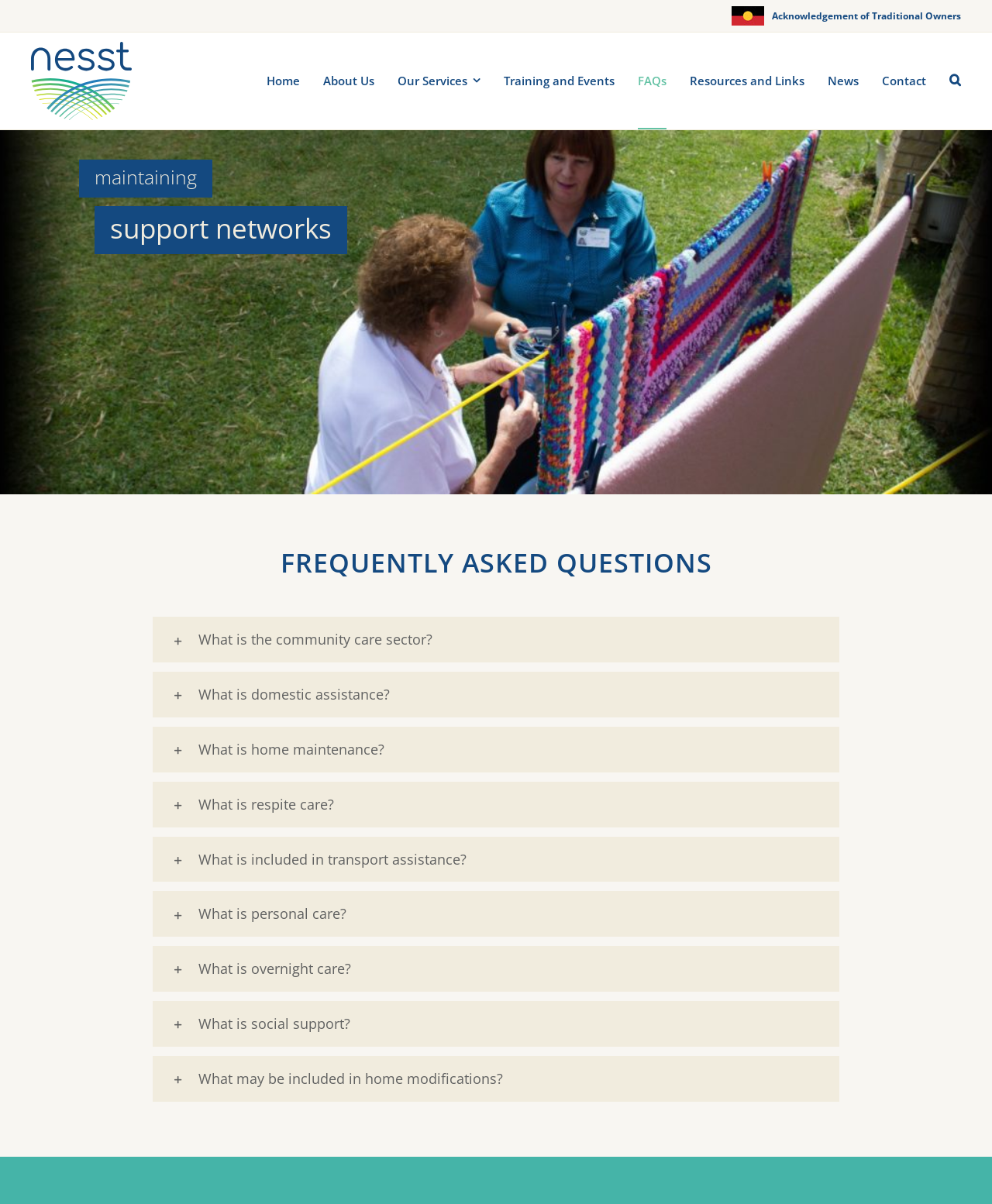What is the first link in the main navigation?
Based on the image, provide your answer in one word or phrase.

Home